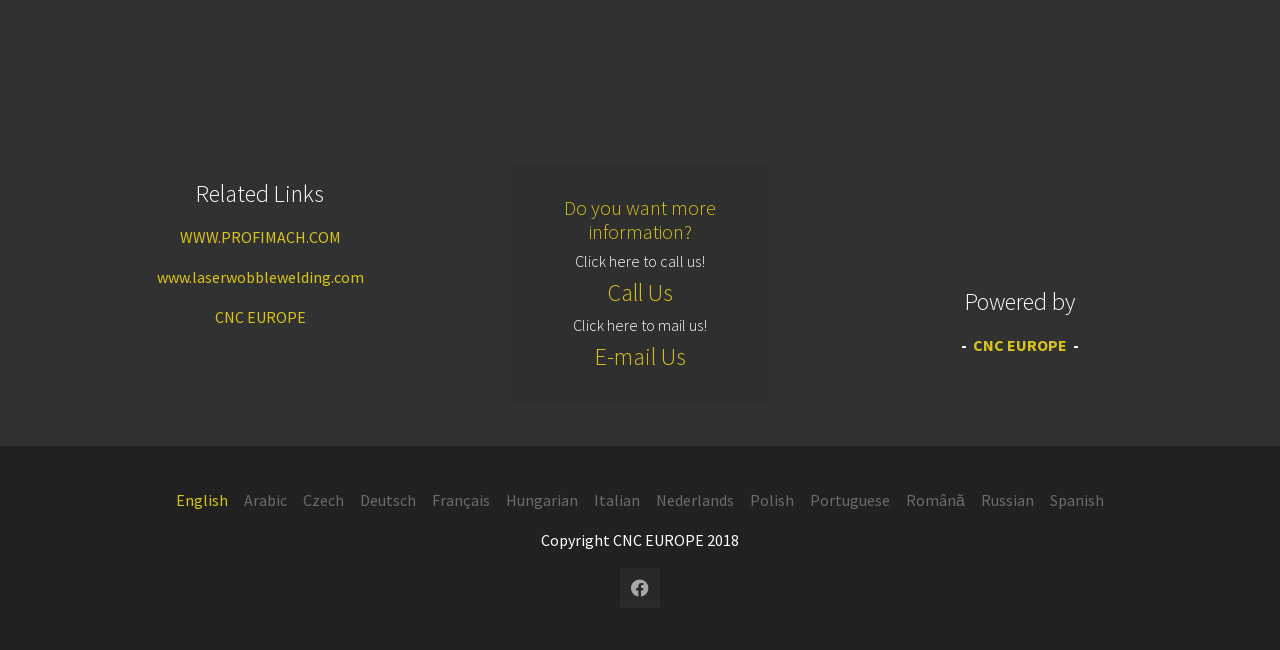Please identify the bounding box coordinates of where to click in order to follow the instruction: "Click on the link to mail us".

[0.464, 0.525, 0.536, 0.573]